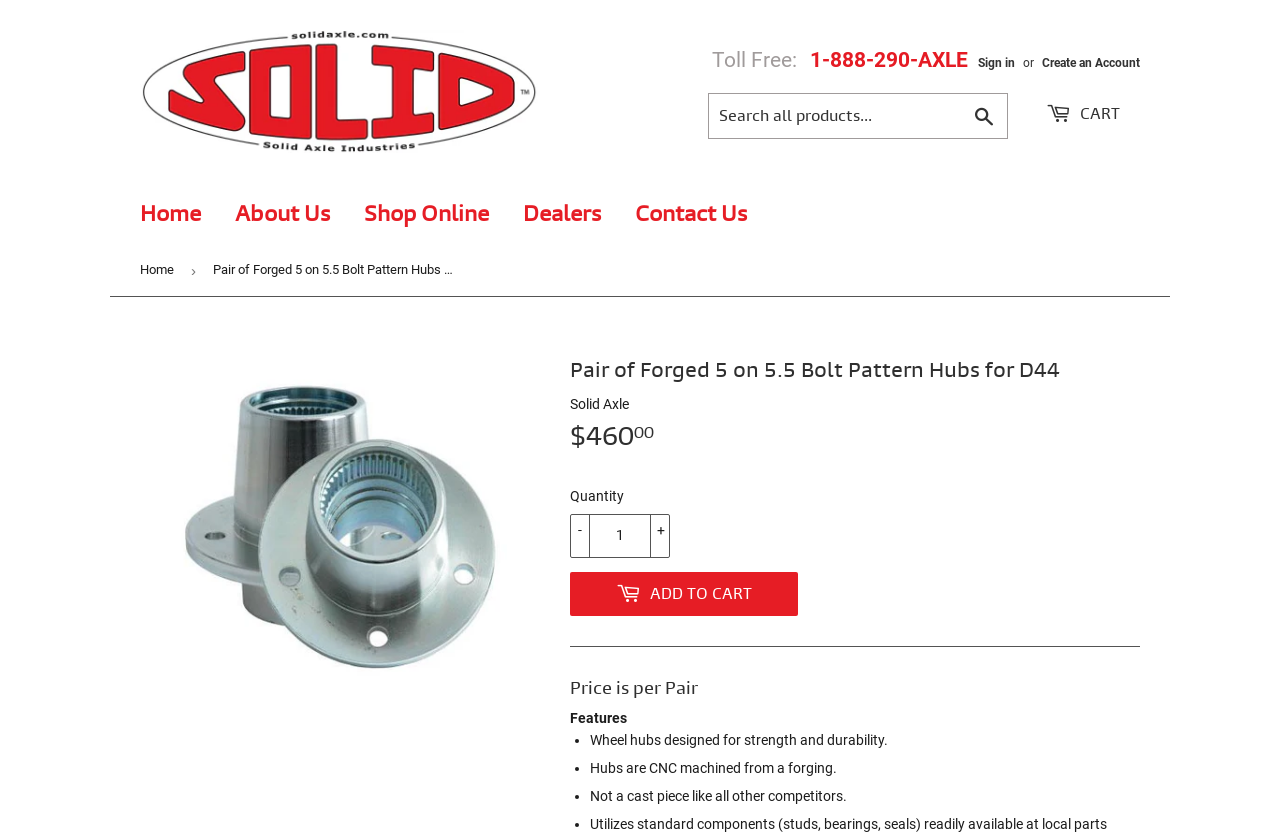Pinpoint the bounding box coordinates of the clickable area needed to execute the instruction: "Add to cart". The coordinates should be specified as four float numbers between 0 and 1, i.e., [left, top, right, bottom].

[0.445, 0.686, 0.623, 0.739]